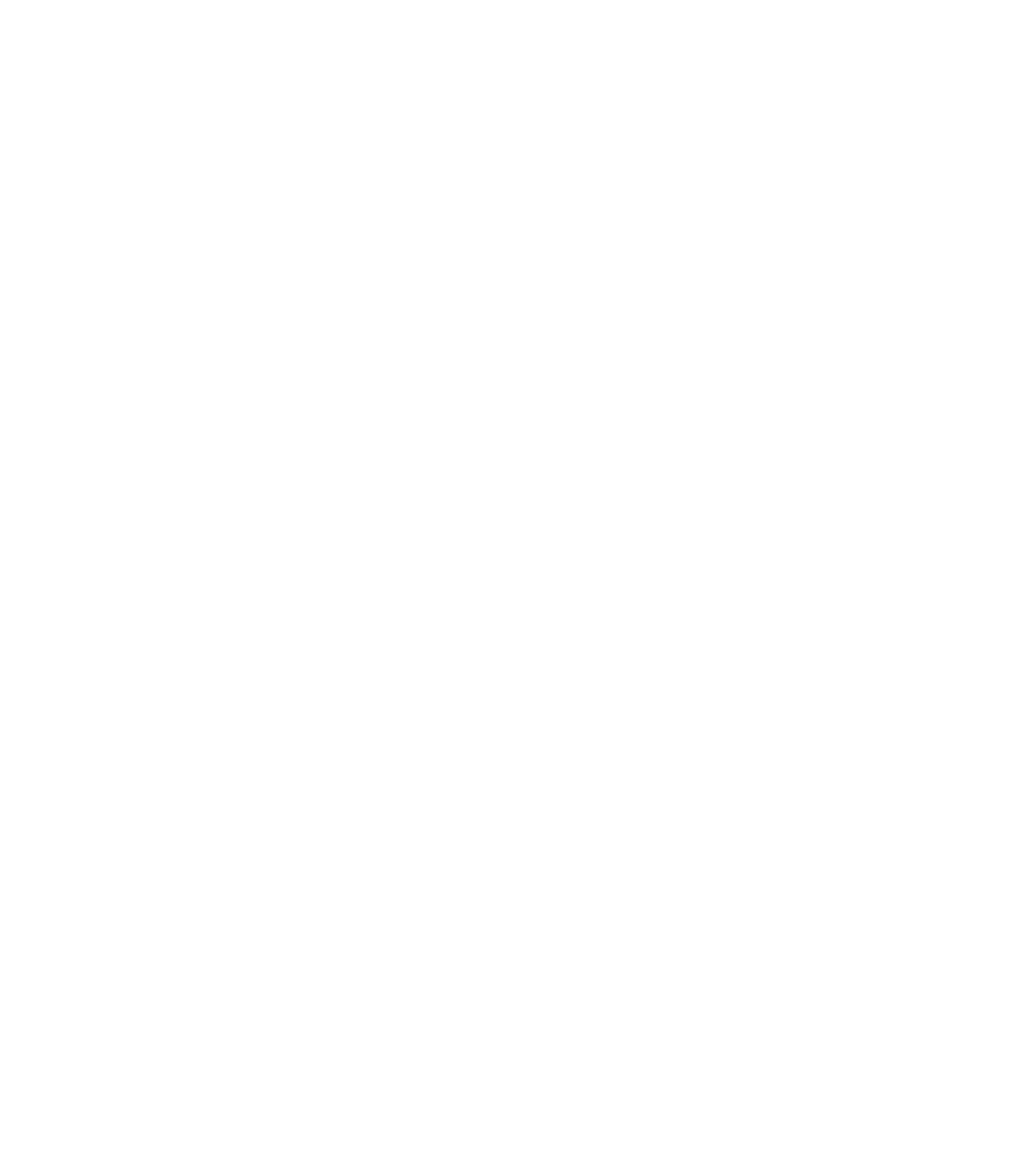What is the company's expertise?
Provide a detailed answer to the question, using the image to inform your response.

Based on the webpage, the company Vickers by Danfoss has expertise in hydraulics, as mentioned in the text 'A leader in hydraulics for over 100 years, the Vickers by Danfoss portfolio of industrial solutions deliver legendary performance, even under the most extreme conditions.'